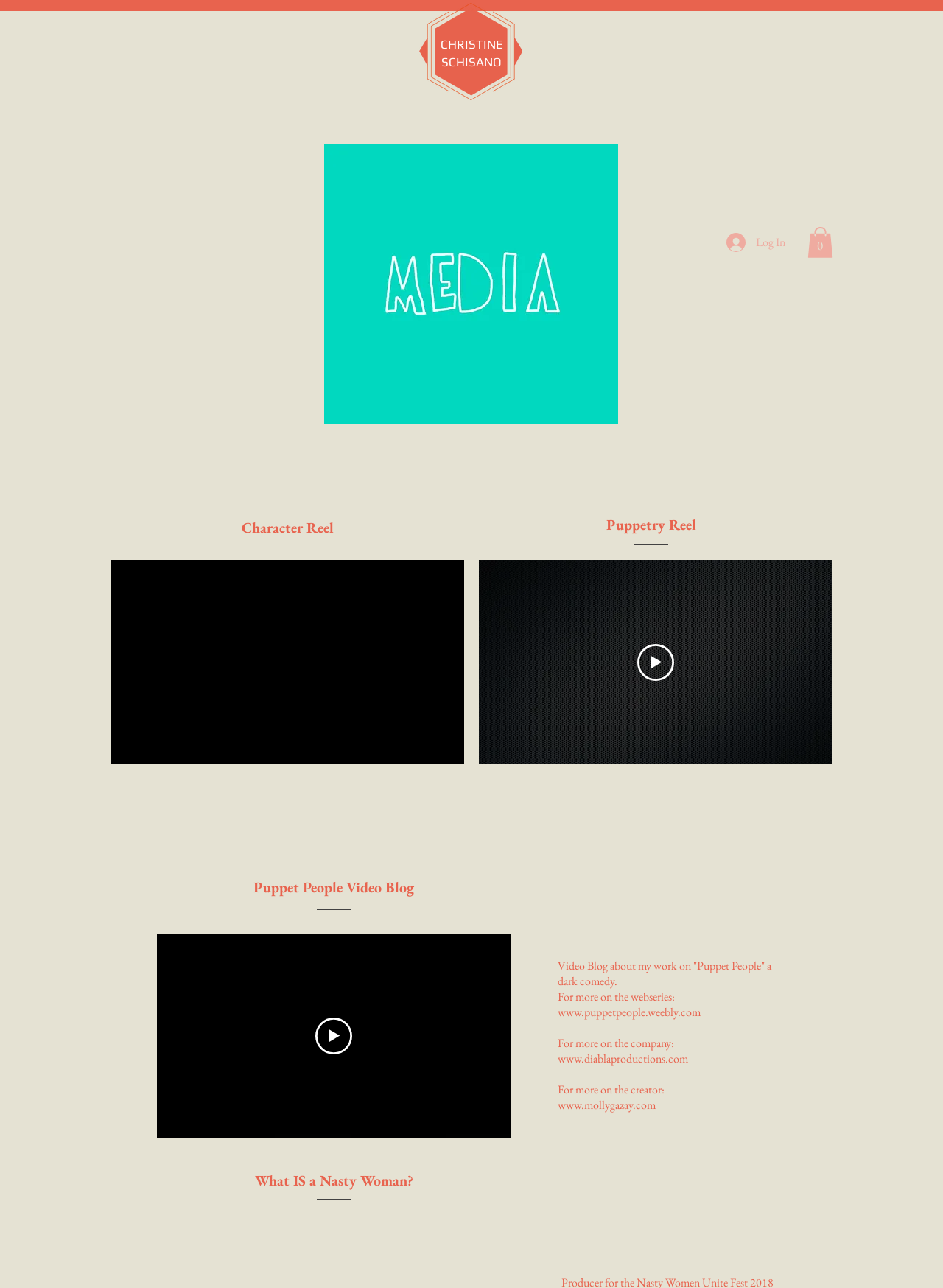Determine the bounding box for the UI element as described: "aria-label="Play video"". The coordinates should be represented as four float numbers between 0 and 1, formatted as [left, top, right, bottom].

[0.334, 0.79, 0.373, 0.818]